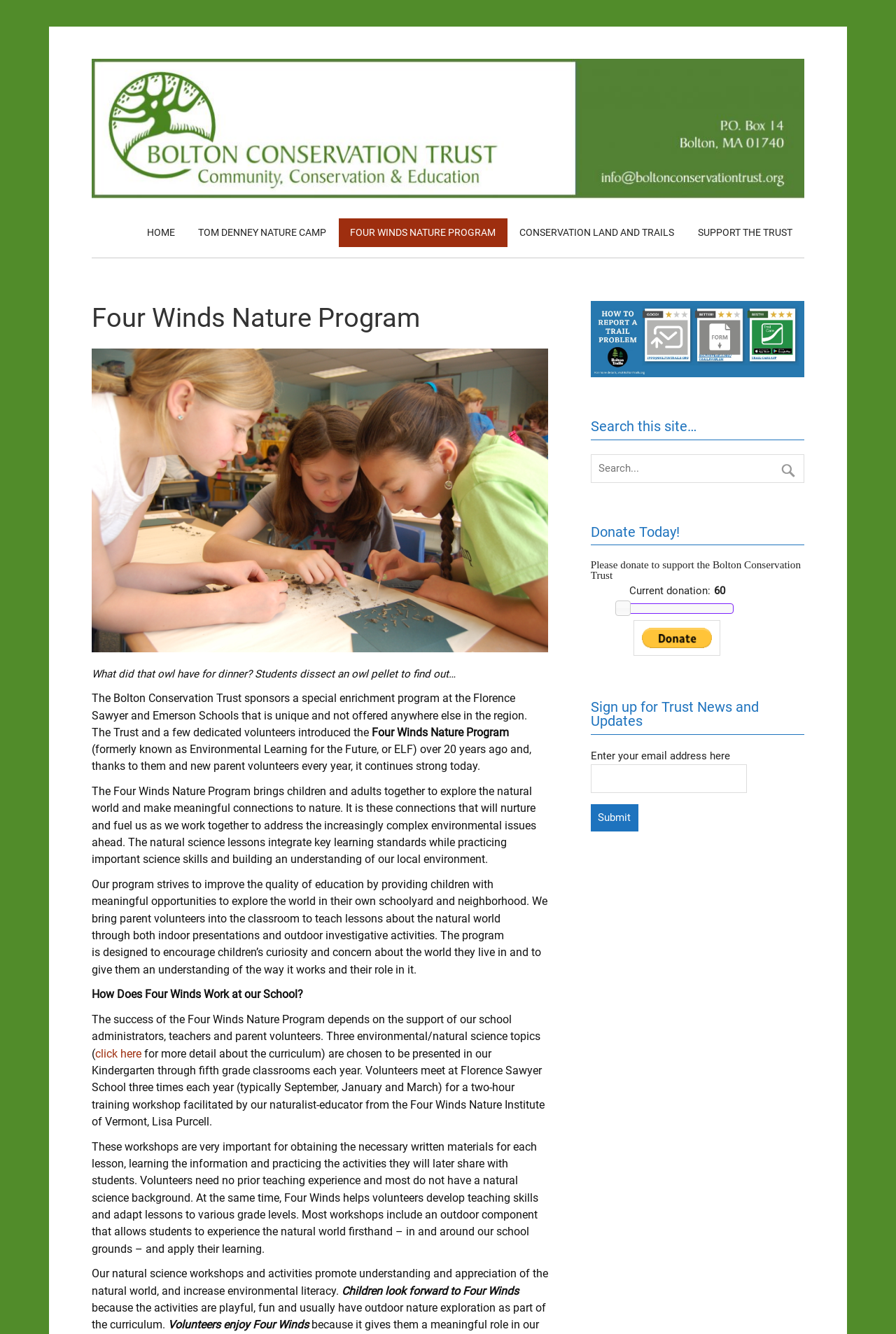Locate the bounding box coordinates of the clickable area needed to fulfill the instruction: "Search for something".

None